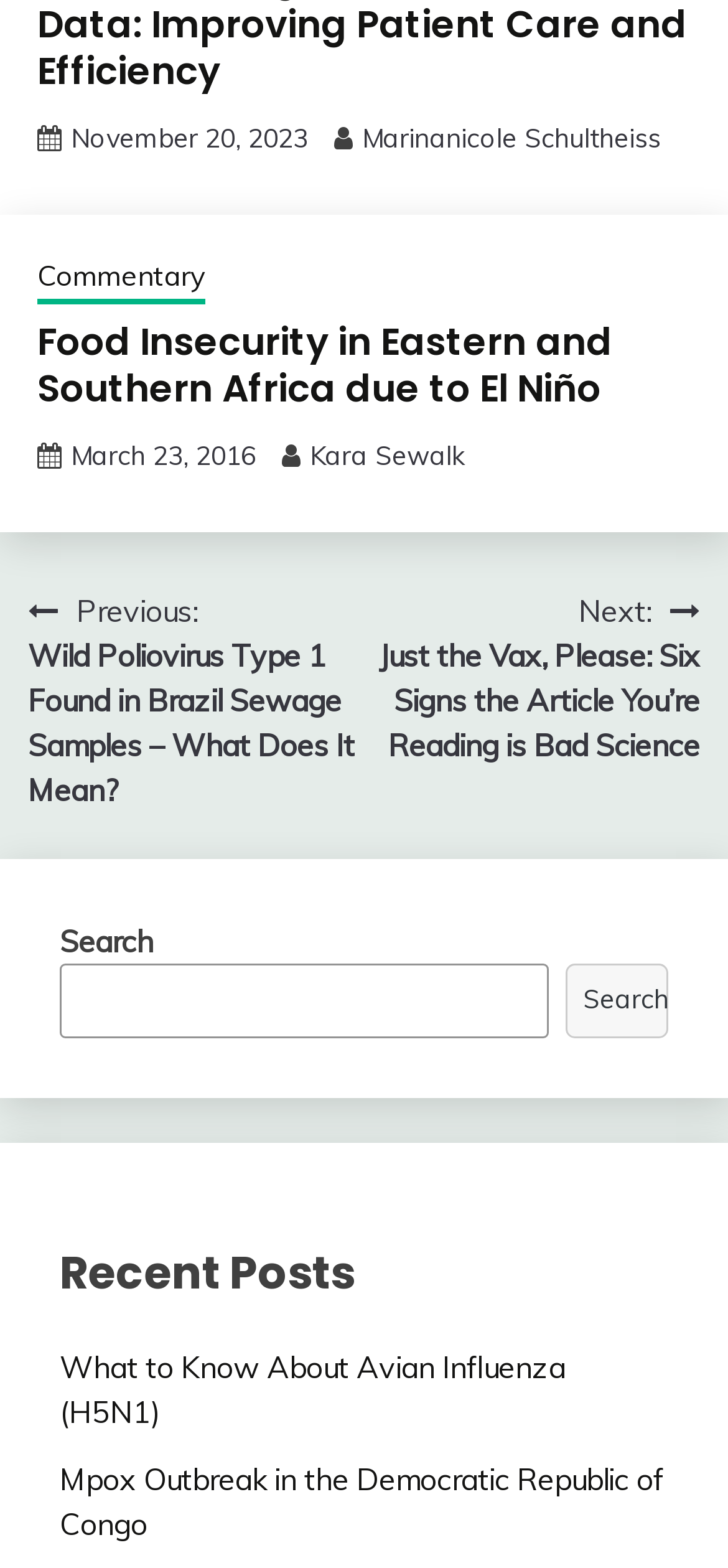Kindly determine the bounding box coordinates for the clickable area to achieve the given instruction: "Read the previous post".

[0.038, 0.375, 0.5, 0.518]